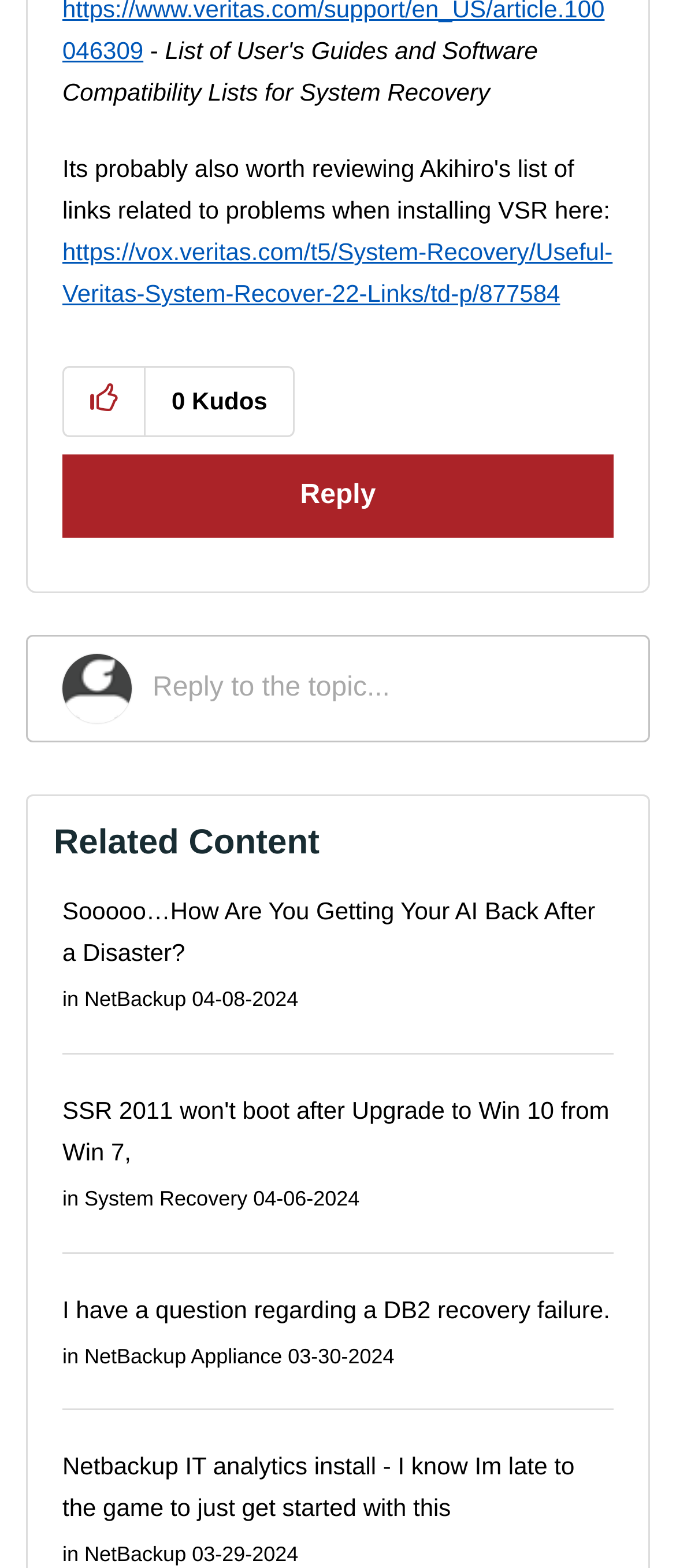Given the element description, predict the bounding box coordinates in the format (top-left x, top-left y, bottom-right x, bottom-right y). Make sure all values are between 0 and 1. Here is the element description: NetBackup

[0.125, 0.983, 0.275, 0.999]